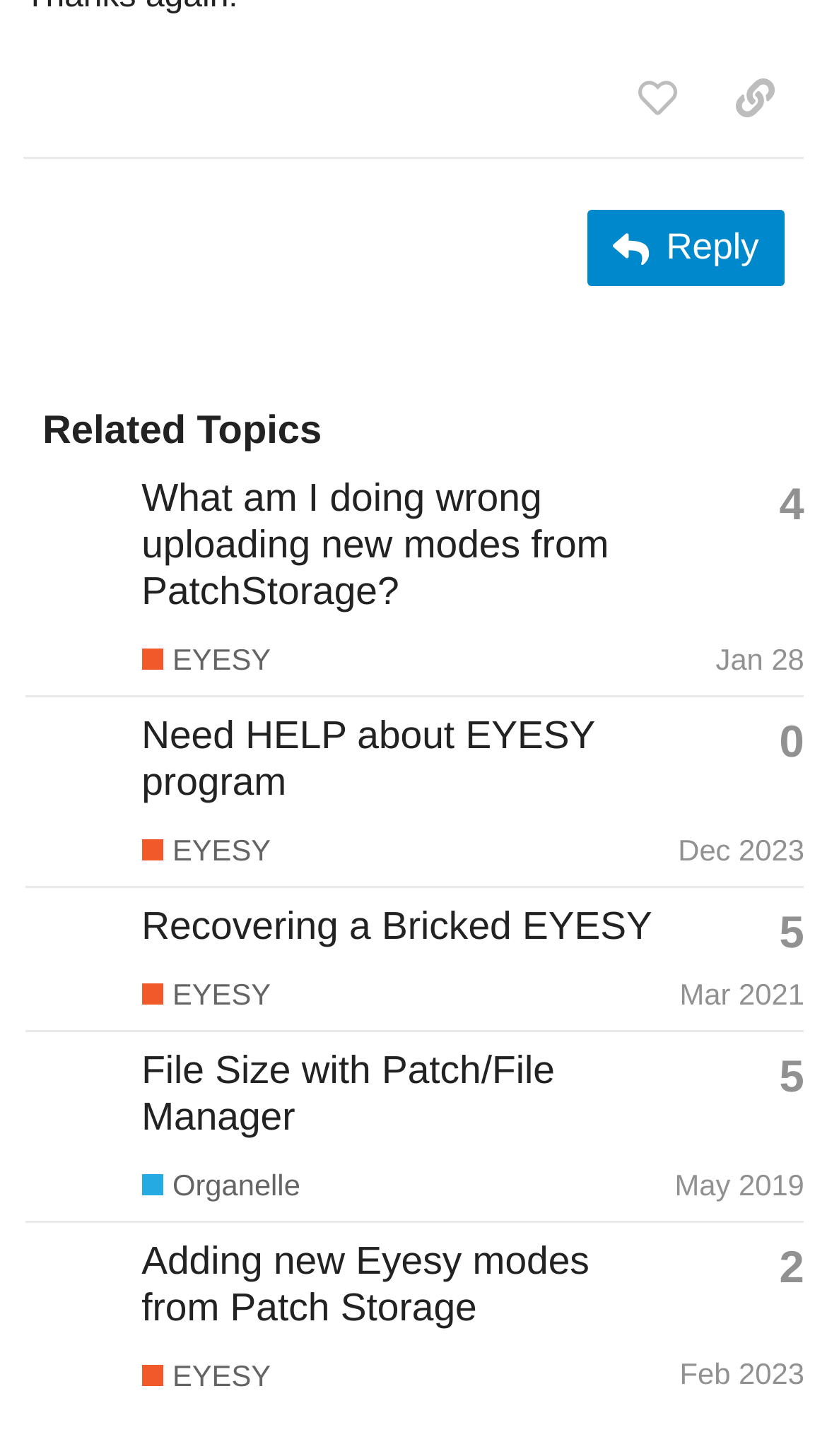How many replies does the topic 'Need HELP about EYESY program' have?
Answer the question in as much detail as possible.

I found the answer by examining the second gridcell in the table, which contains the generic text 'This topic has 0 replies'.